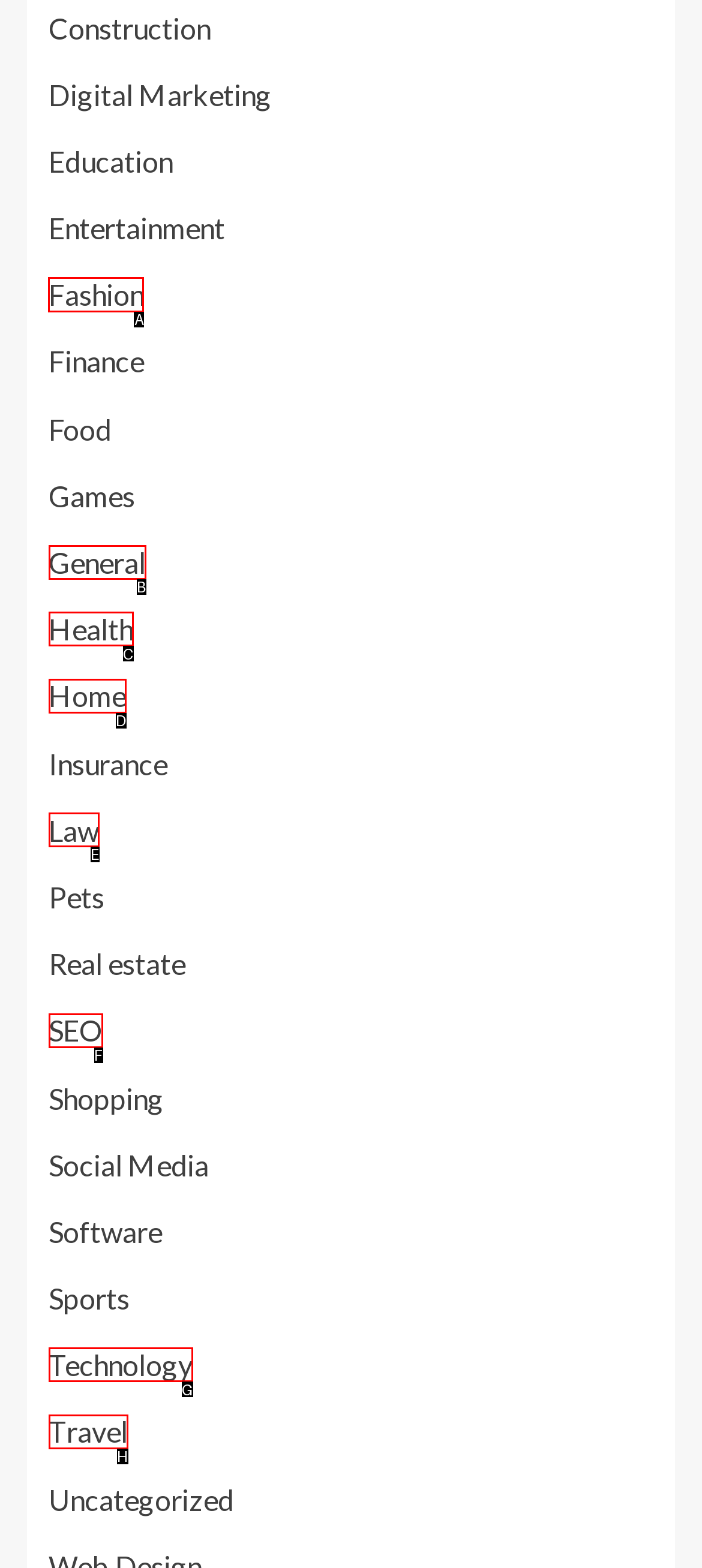Decide which letter you need to select to fulfill the task: Go to Fashion
Answer with the letter that matches the correct option directly.

A